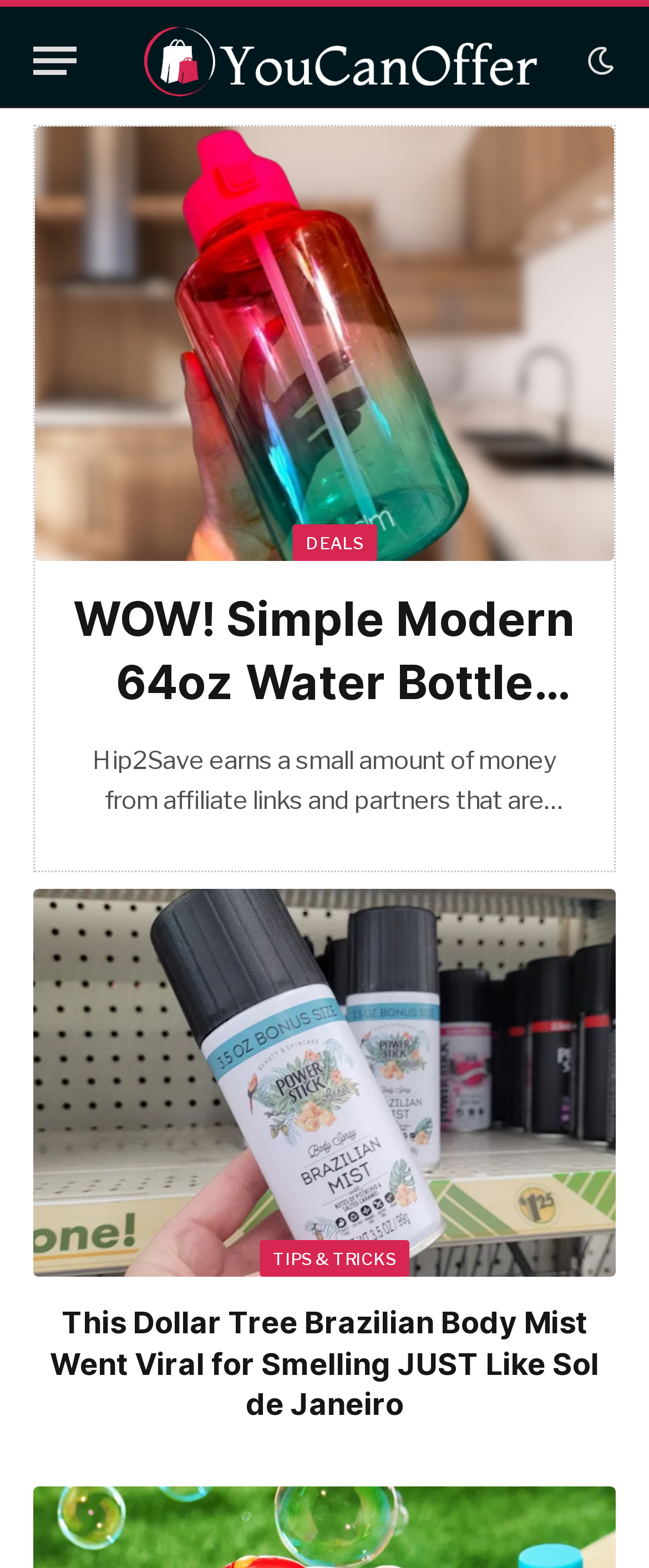Find the bounding box coordinates of the area to click in order to follow the instruction: "Explore deals on Simple Modern 64oz Water Bottle".

[0.054, 0.081, 0.946, 0.358]